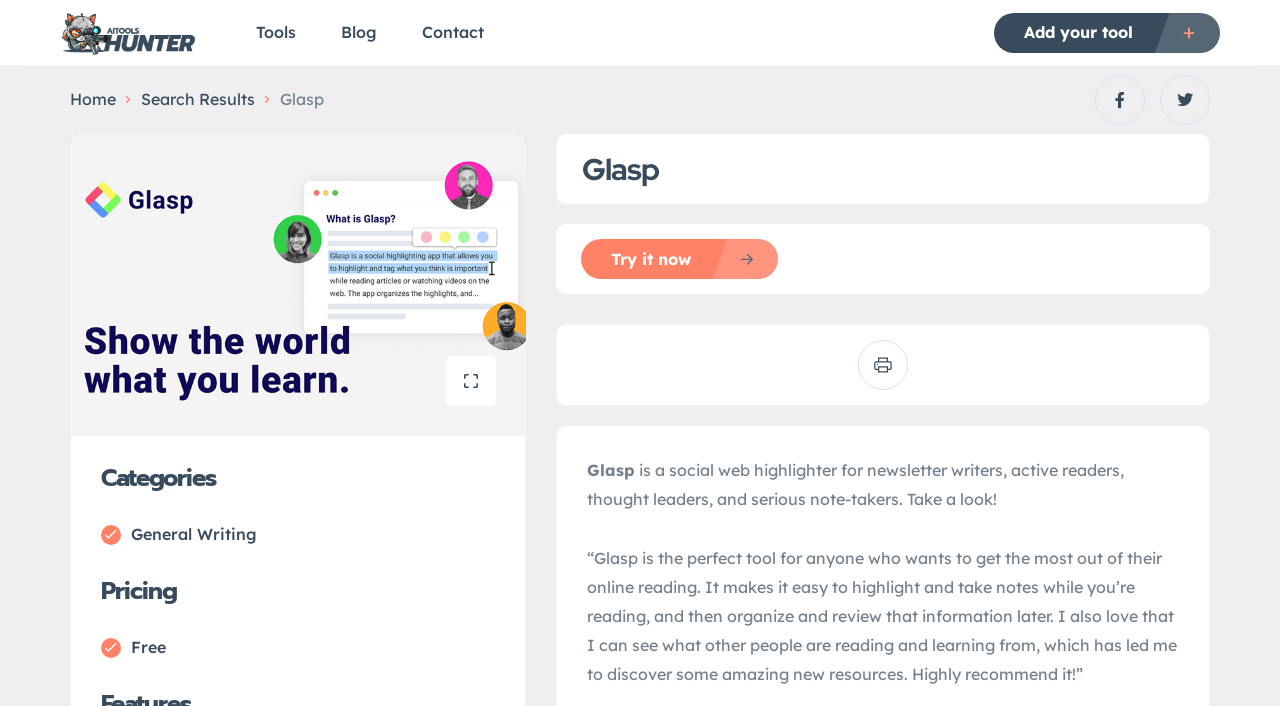Can you look at the image and give a comprehensive answer to the question:
What is the call-to-action on the webpage?

I identified the call-to-action on the webpage by looking for a prominent button or link that encourages the user to take a specific action. The button with the text 'Try it now' is prominently displayed on the webpage, and its position and design suggest that it is the primary call-to-action.